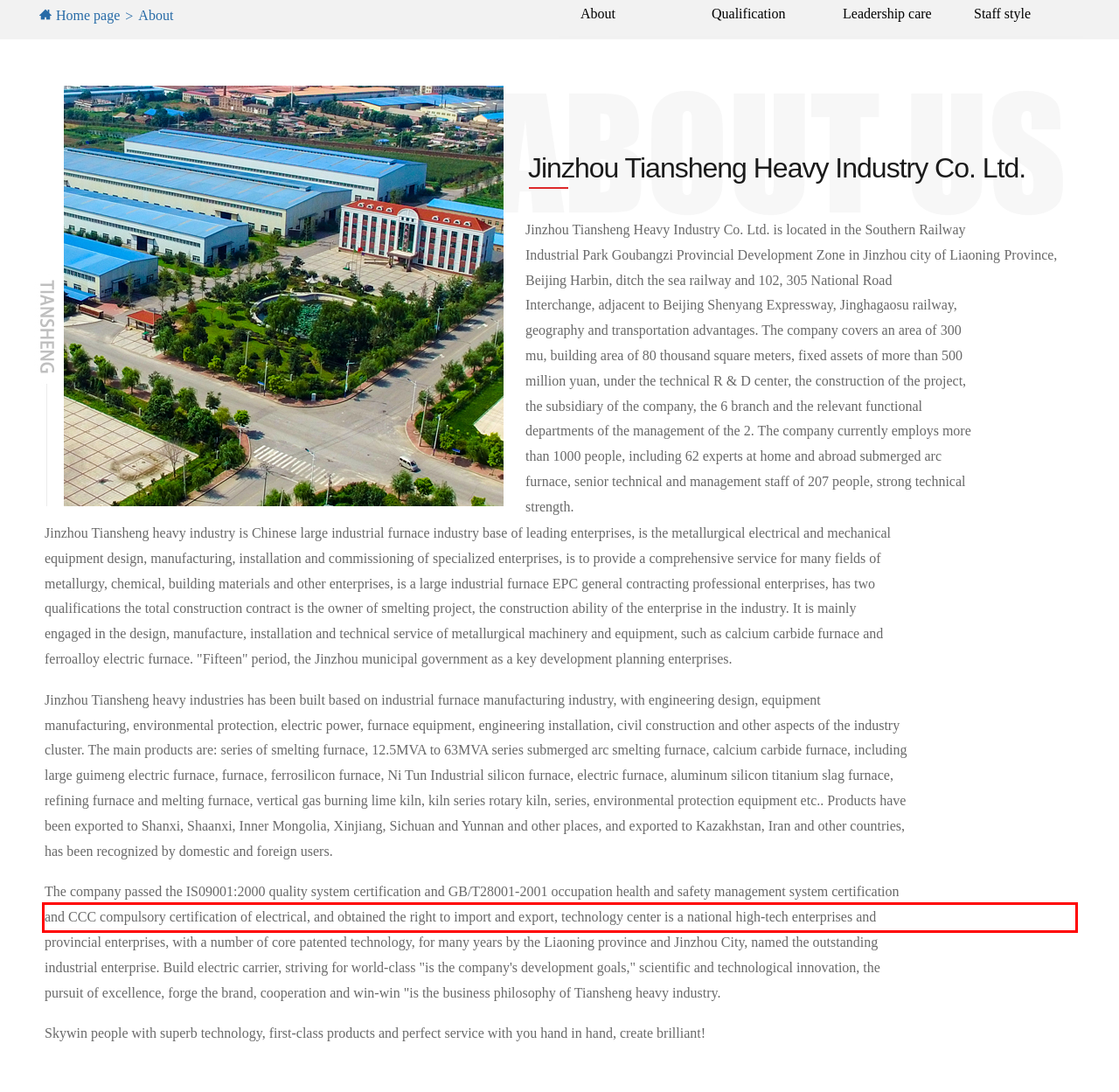You have a screenshot of a webpage with a UI element highlighted by a red bounding box. Use OCR to obtain the text within this highlighted area.

and CCC compulsory certification of electrical, and obtained the right to import and export, technology center is a national high-tech enterprises and